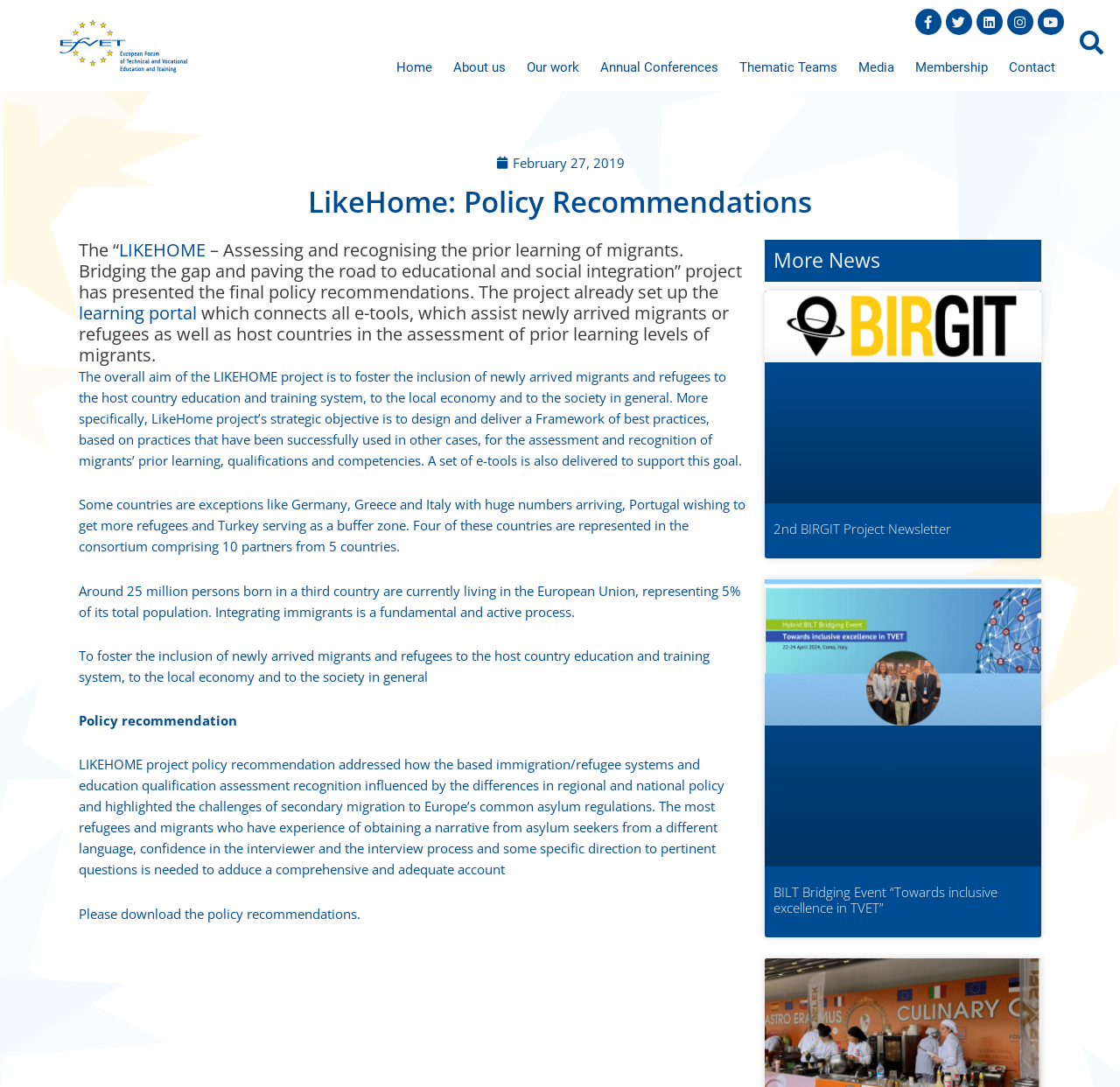Pinpoint the bounding box coordinates of the element that must be clicked to accomplish the following instruction: "Read more about LIKEHOME project". The coordinates should be in the format of four float numbers between 0 and 1, i.e., [left, top, right, bottom].

[0.106, 0.219, 0.184, 0.241]